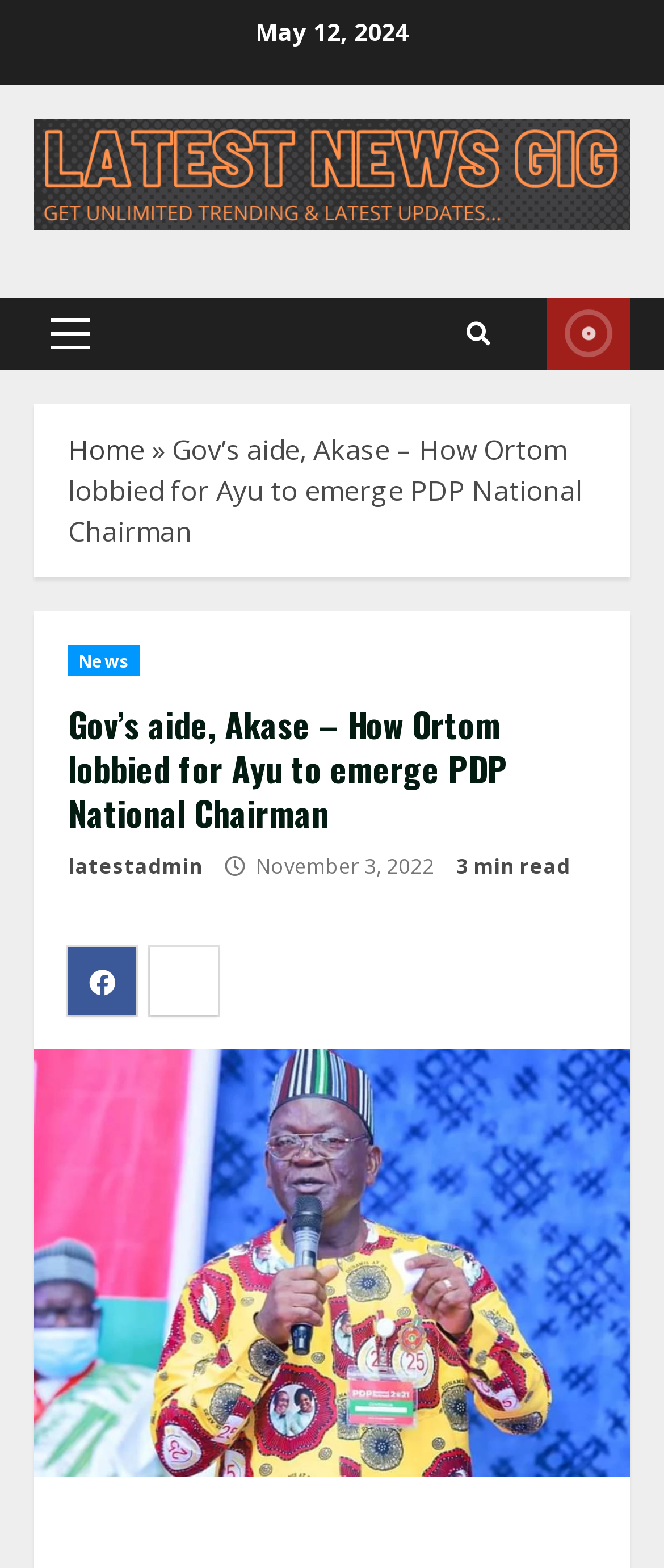Extract the top-level heading from the webpage and provide its text.

Gov’s aide, Akase – How Ortom lobbied for Ayu to emerge PDP National Chairman